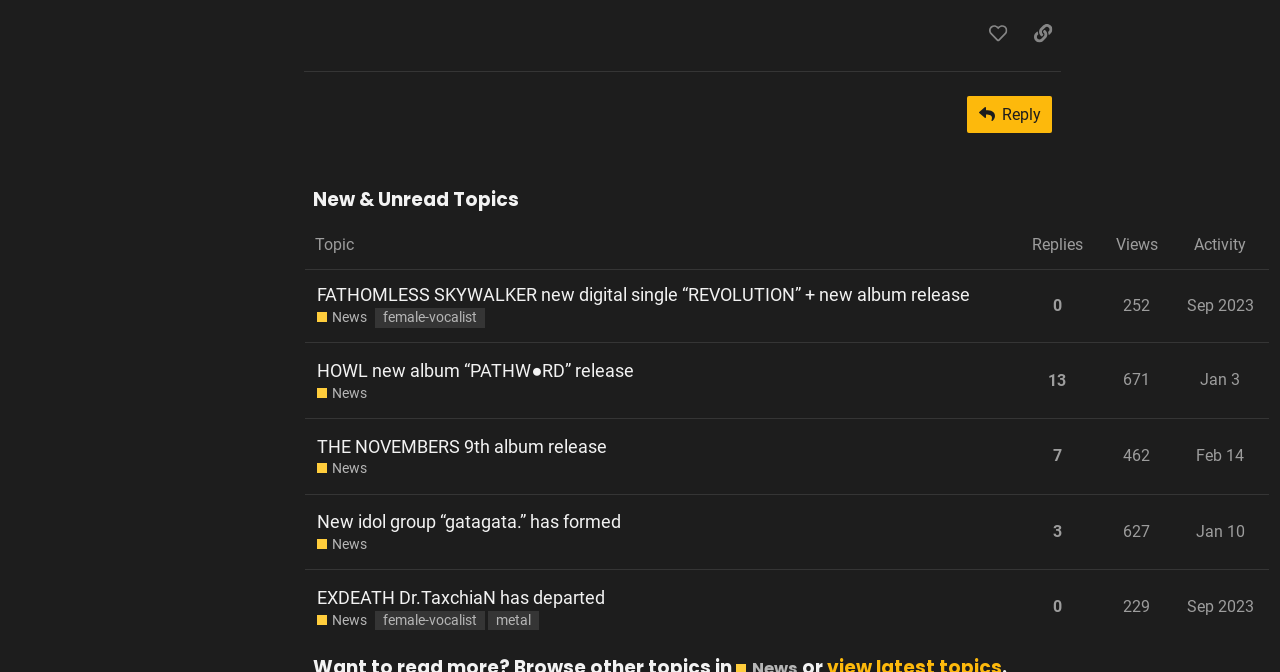Find the bounding box coordinates for the area that must be clicked to perform this action: "Copy a link to this post to clipboard".

[0.8, 0.024, 0.83, 0.076]